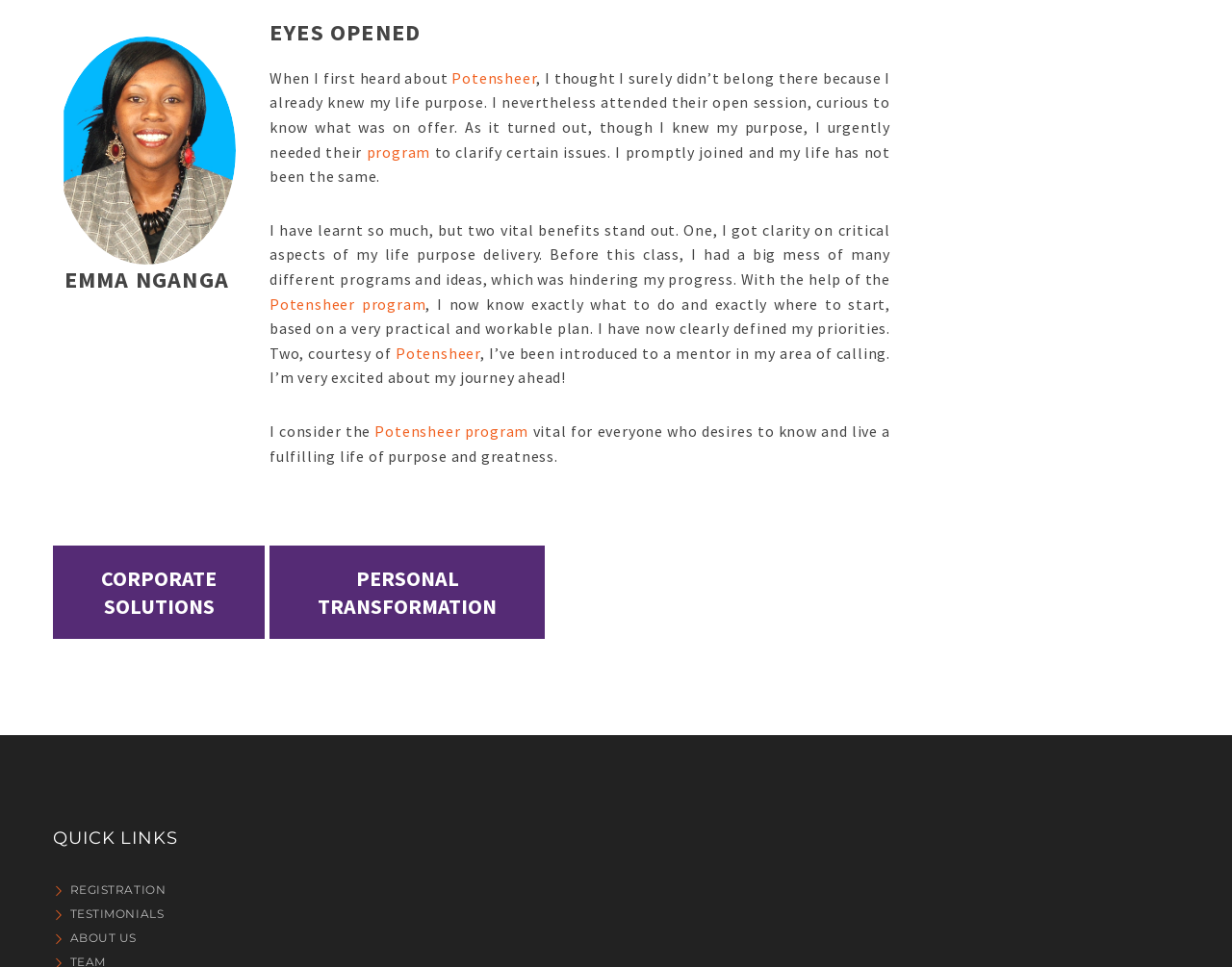What is the name of the program mentioned in the text?
Please respond to the question with a detailed and informative answer.

The text mentions a program that helped the author clarify certain issues and find a mentor. The program is mentioned multiple times in the text, and its name is 'Potensheer'.